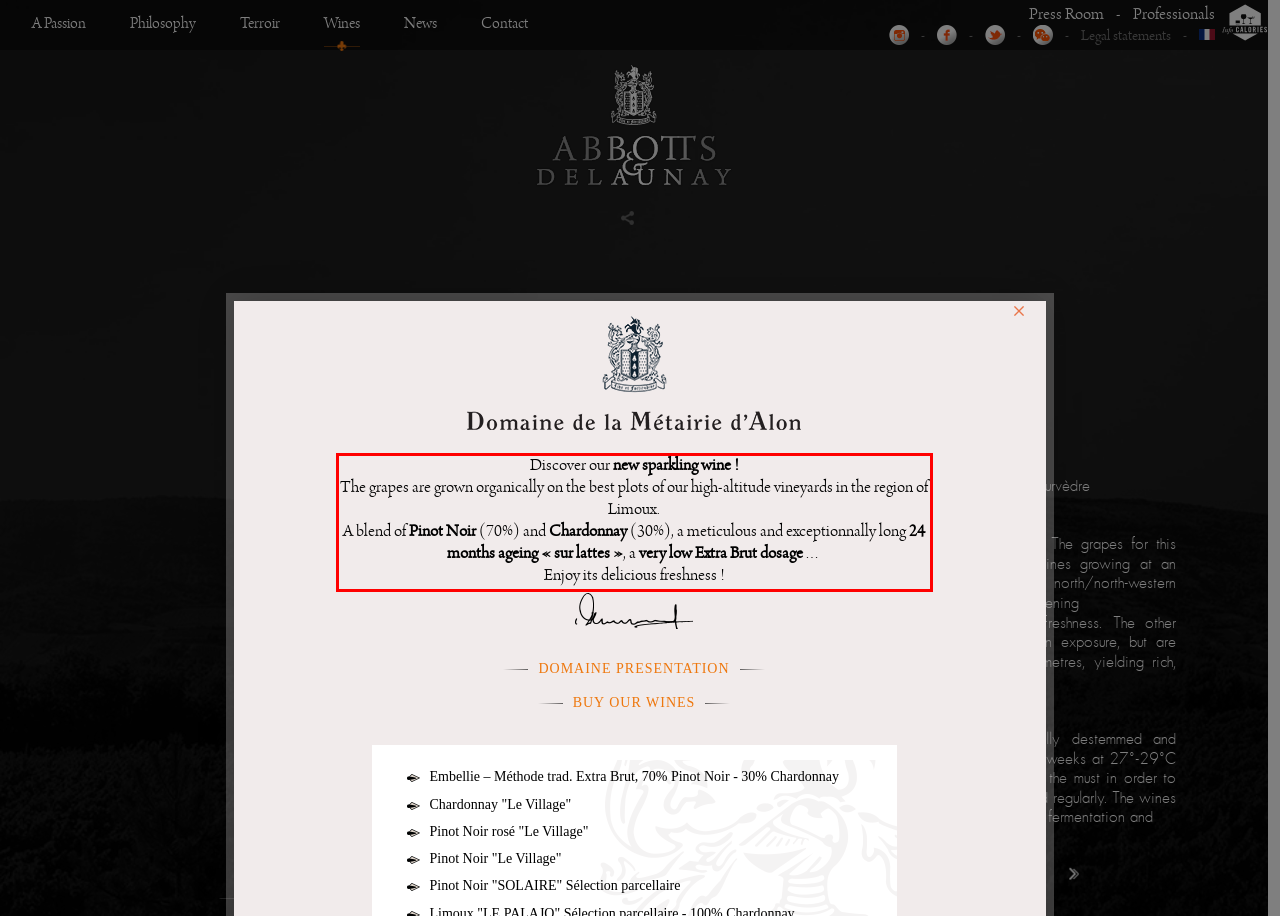Please recognize and transcribe the text located inside the red bounding box in the webpage image.

Discover our new sparkling wine ! The grapes are grown organically on the best plots of our high-altitude vineyards in the region of Limoux. A blend of Pinot Noir (70%) and Chardonnay (30%), a meticulous and exceptionnally long 24 months ageing « sur lattes », a very low Extra Brut dosage… Enjoy its delicious freshness !